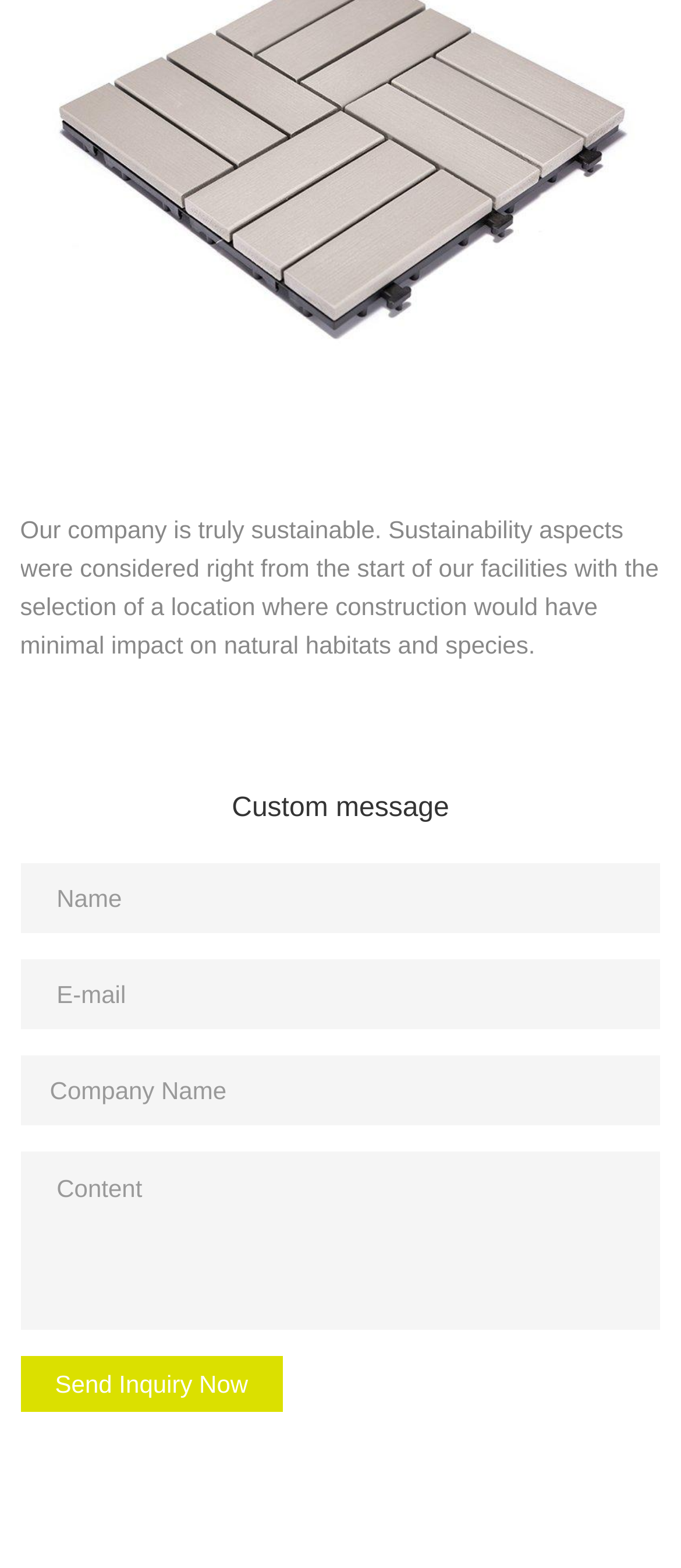How many text boxes are required?
Please provide a single word or phrase as your answer based on the image.

3